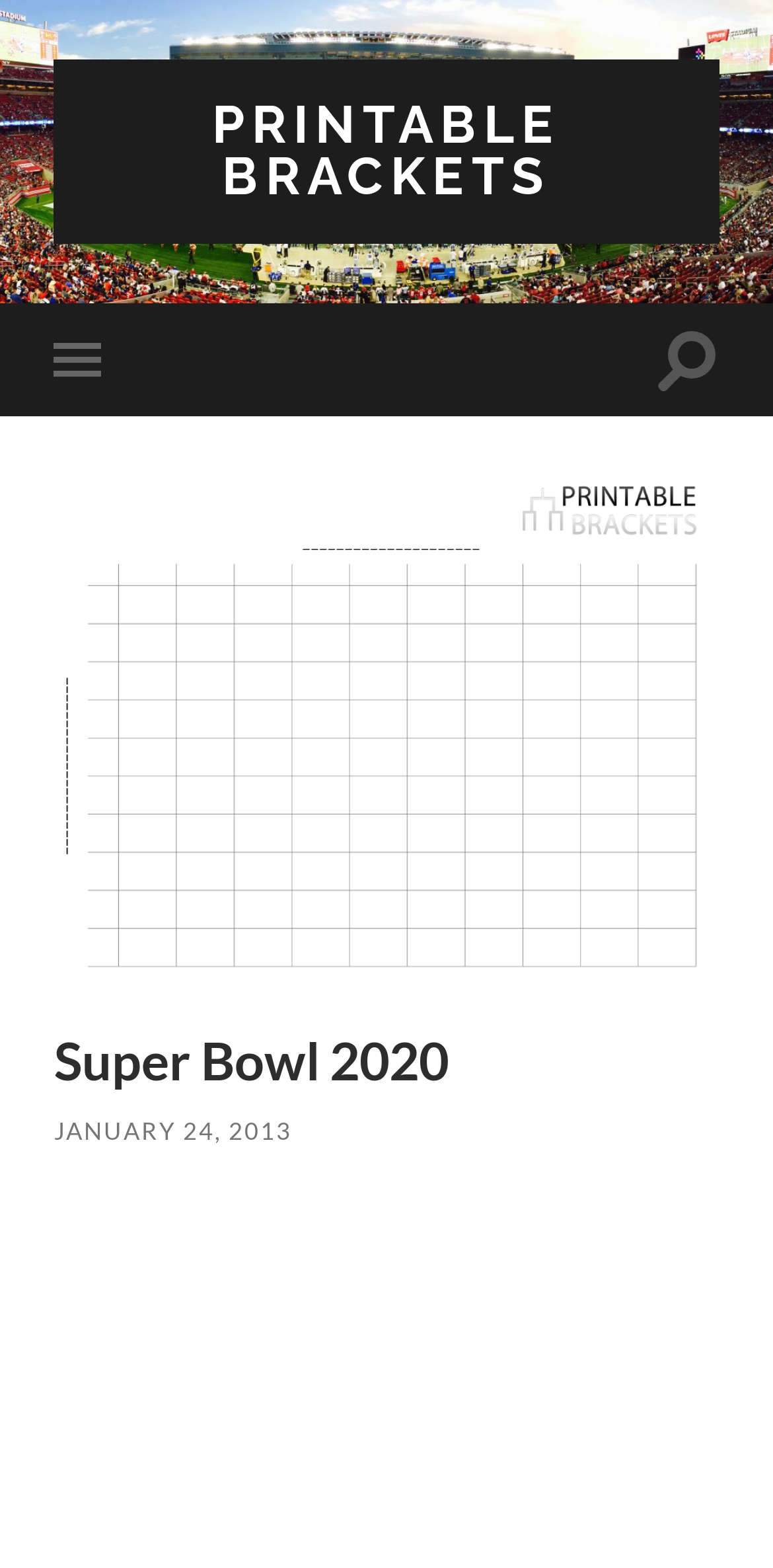Construct a comprehensive caption that outlines the webpage's structure and content.

The webpage is about Super Bowl 2020, which is taking place in early February at University of Phoenix Stadium in Glendale, Arizona. At the top of the page, there are two buttons, one for toggling the mobile menu and another for toggling the search field, positioned on the left and right sides, respectively. 

Below these buttons, there is a large figure that spans the entire width of the page, containing a link to "super-bowl-2015" and an image related to Super Bowl 2015. 

Above this figure, there is a link to "PRINTABLE BRACKETS" positioned near the top center of the page. 

Further down, there is a heading that reads "Super Bowl 2020", which is centered on the page. Below this heading, there is another link to "JANUARY 24, 2013", positioned on the left side of the page.